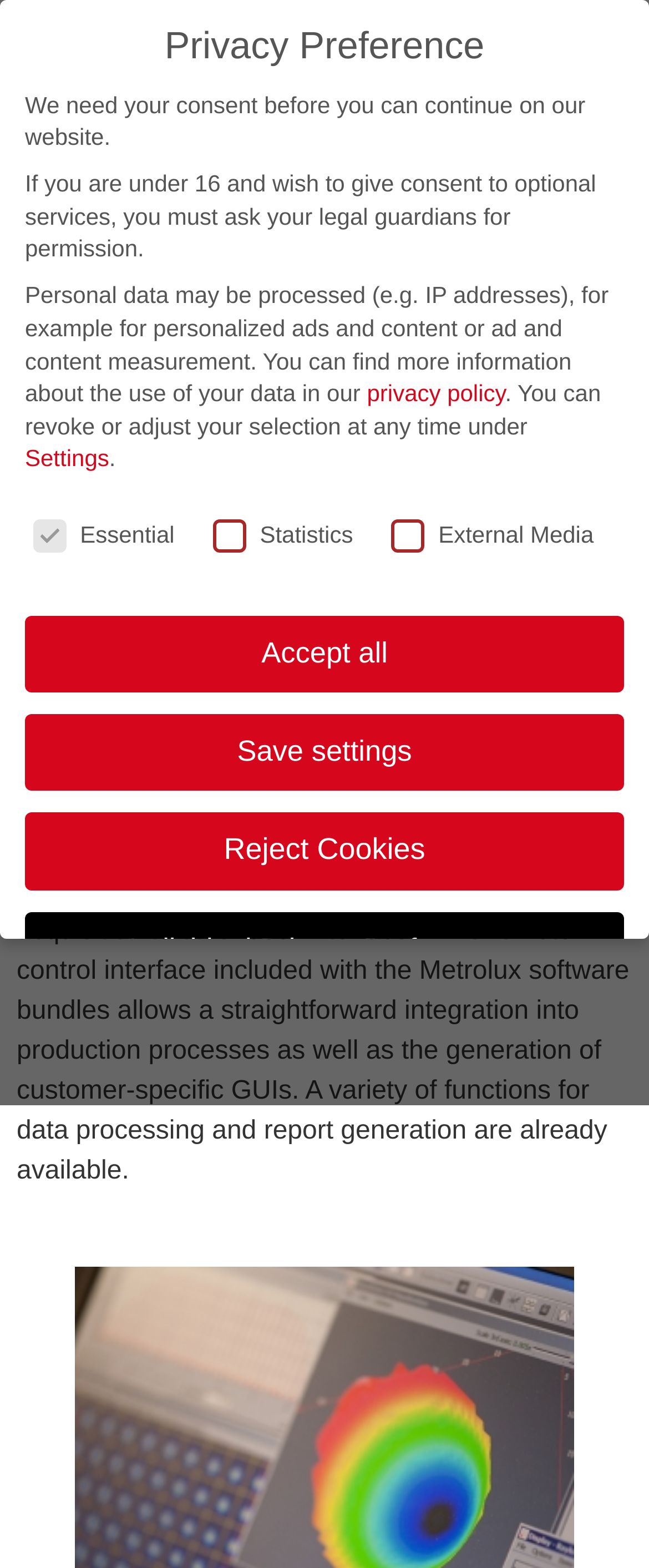Please answer the following question using a single word or phrase: 
What is the name of the first software bundle?

Beamlux